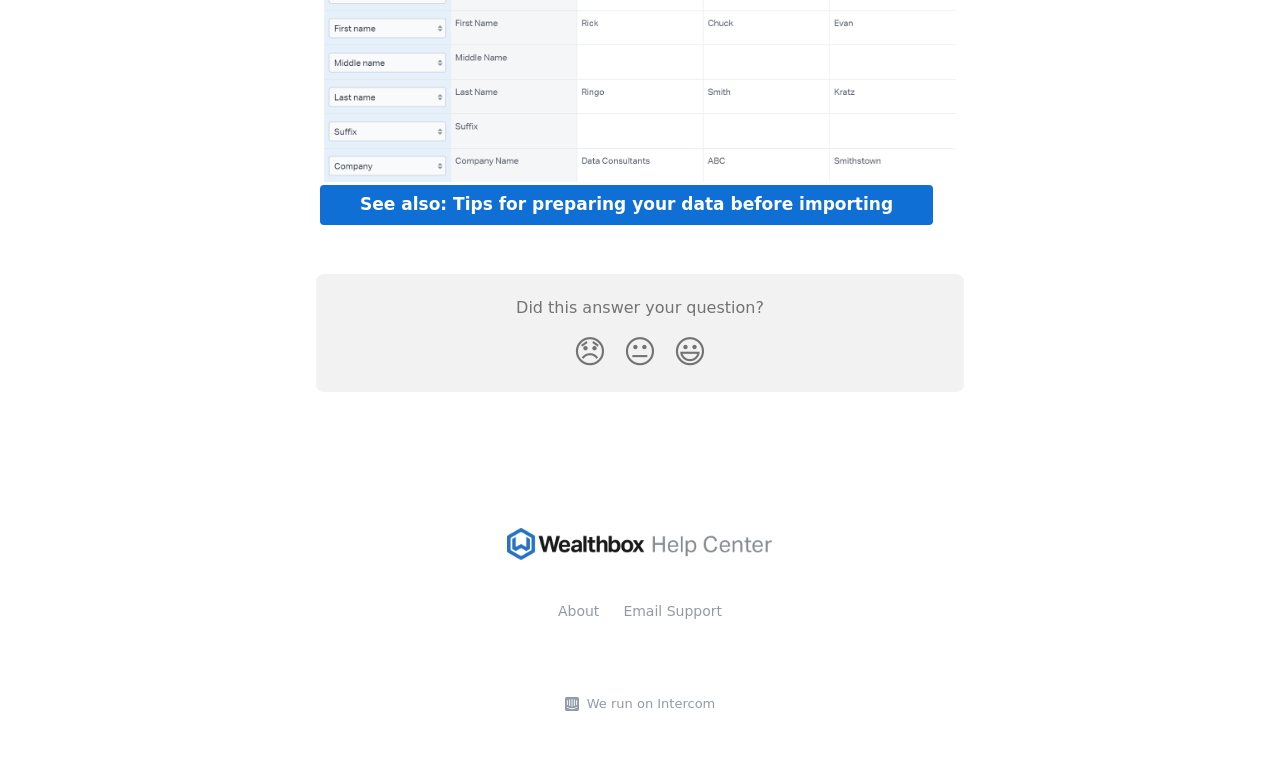Specify the bounding box coordinates of the area to click in order to follow the given instruction: "Click on 'Wealthbox Help Center'."

[0.396, 0.697, 0.604, 0.724]